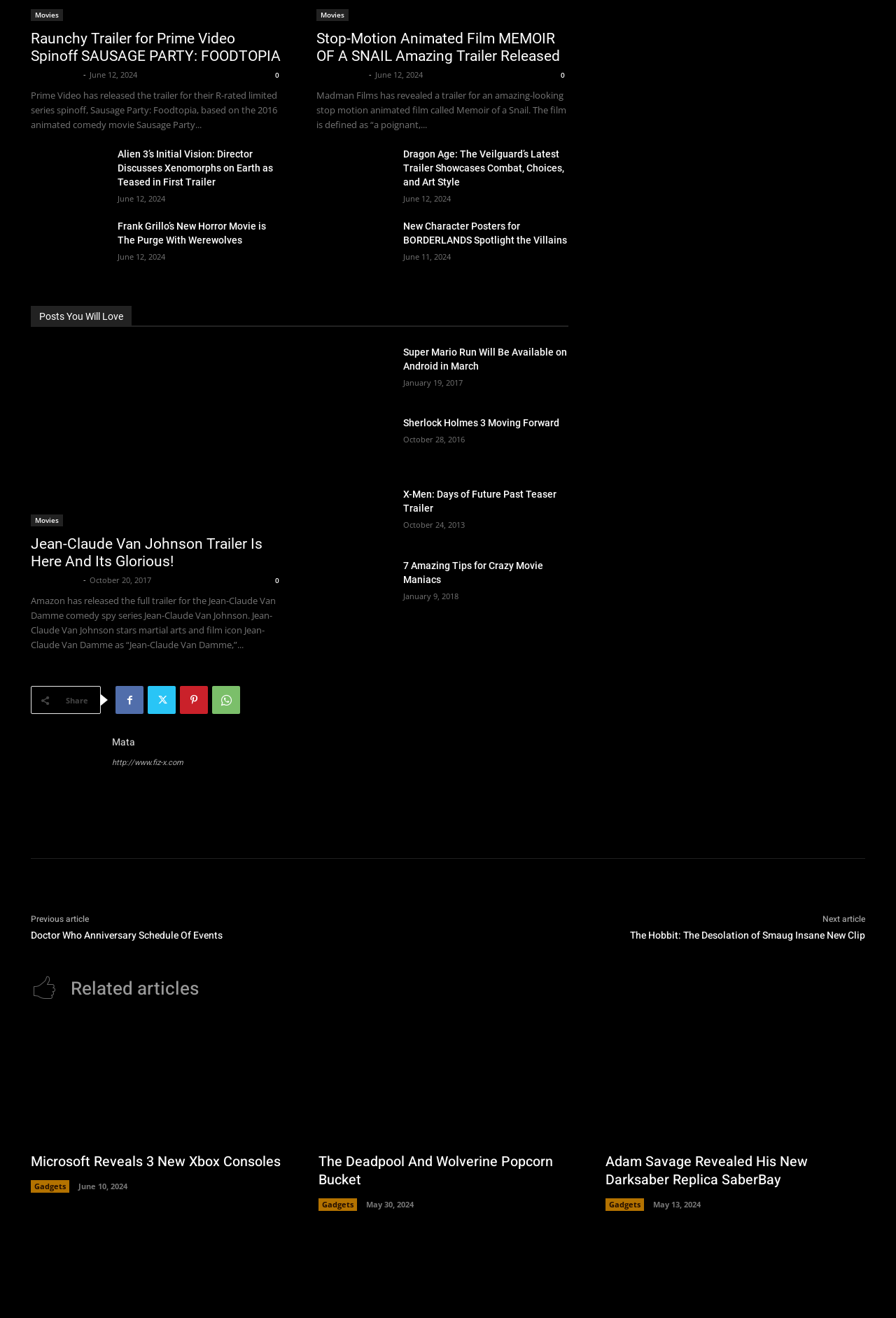What is the category of the articles on this webpage?
Please use the image to provide a one-word or short phrase answer.

Movies